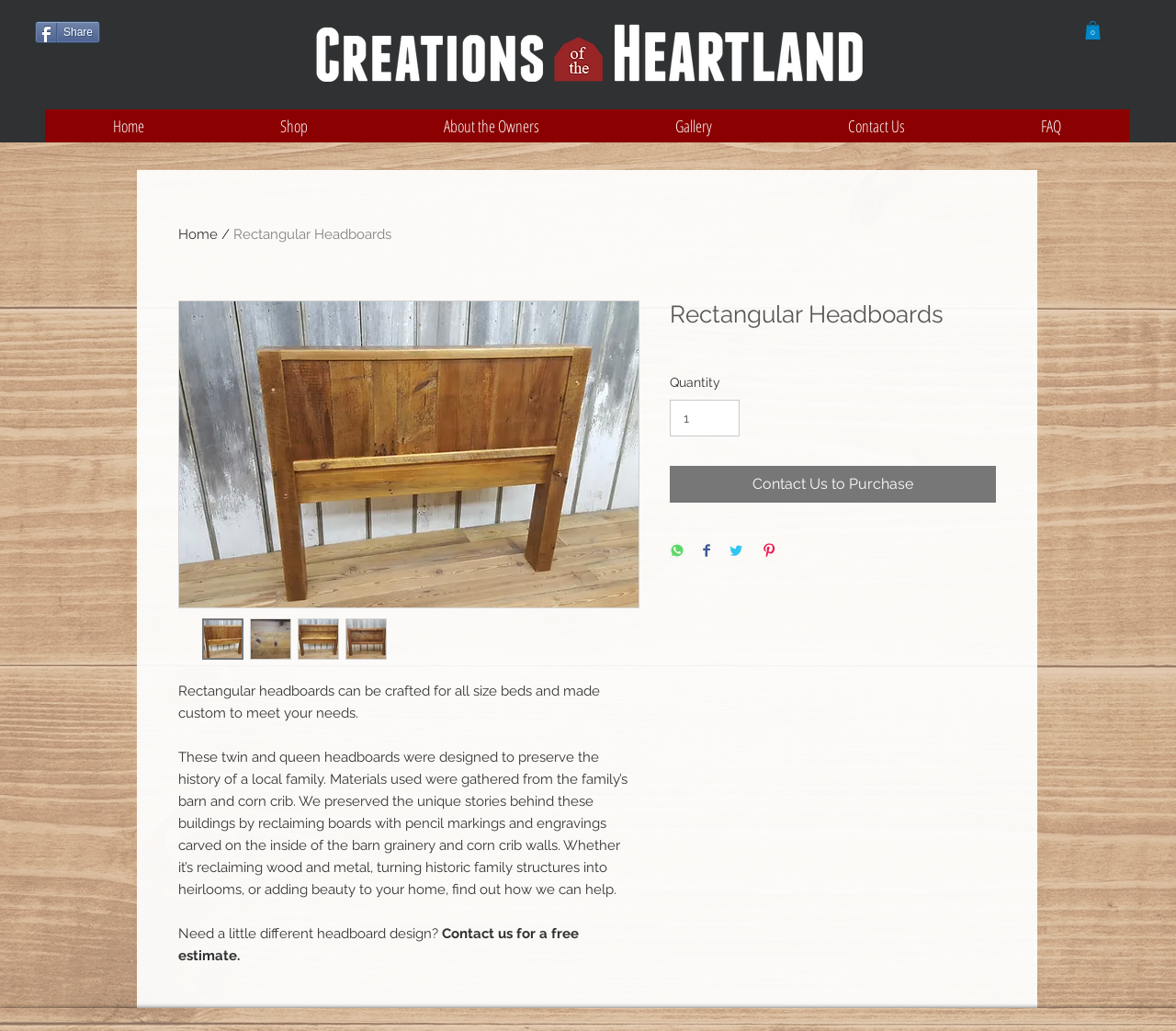Locate the bounding box coordinates of the clickable region necessary to complete the following instruction: "Search for something". Provide the coordinates in the format of four float numbers between 0 and 1, i.e., [left, top, right, bottom].

None